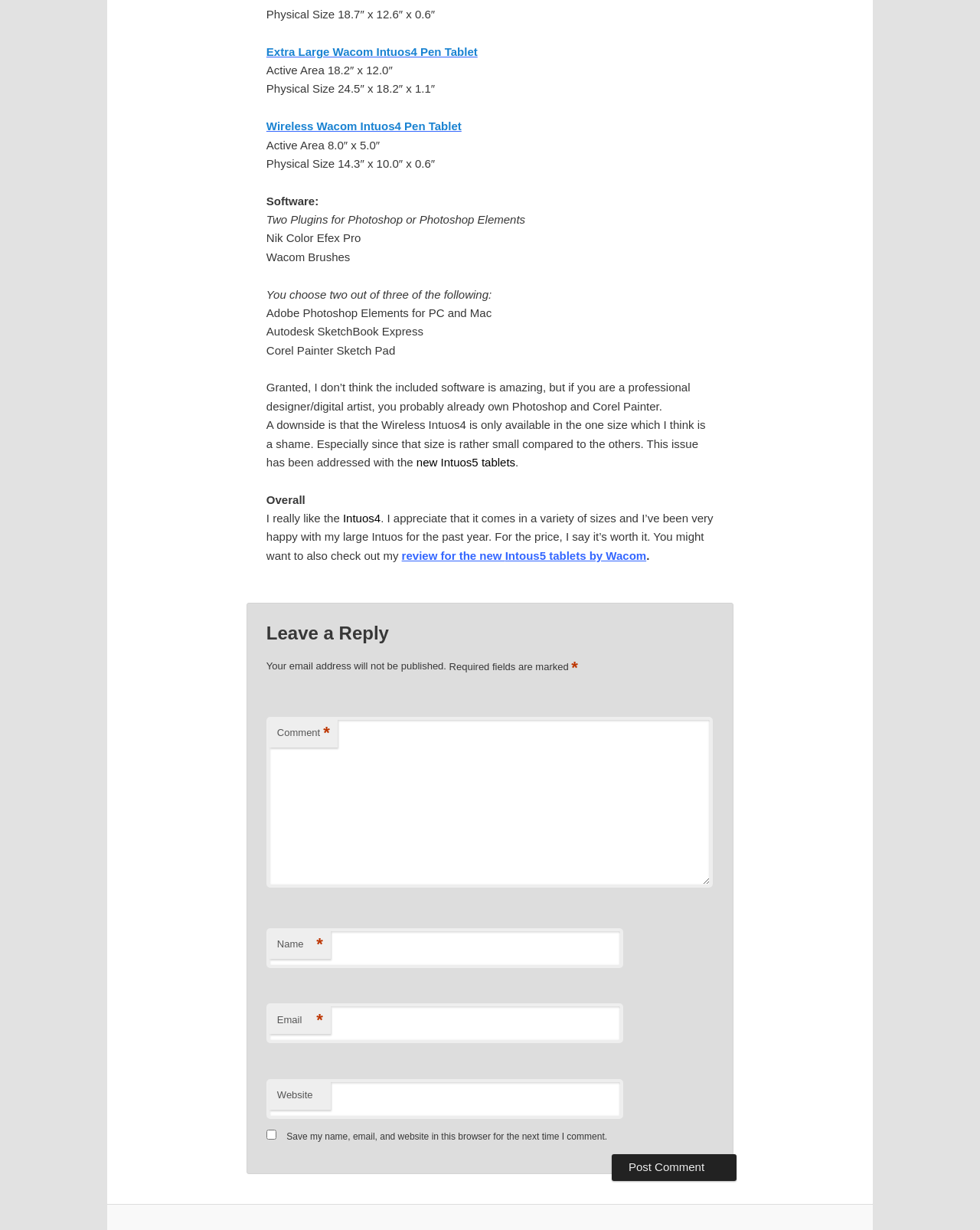Please find the bounding box coordinates of the section that needs to be clicked to achieve this instruction: "Click the link to review for the new Intous5 tablets by Wacom".

[0.41, 0.446, 0.659, 0.457]